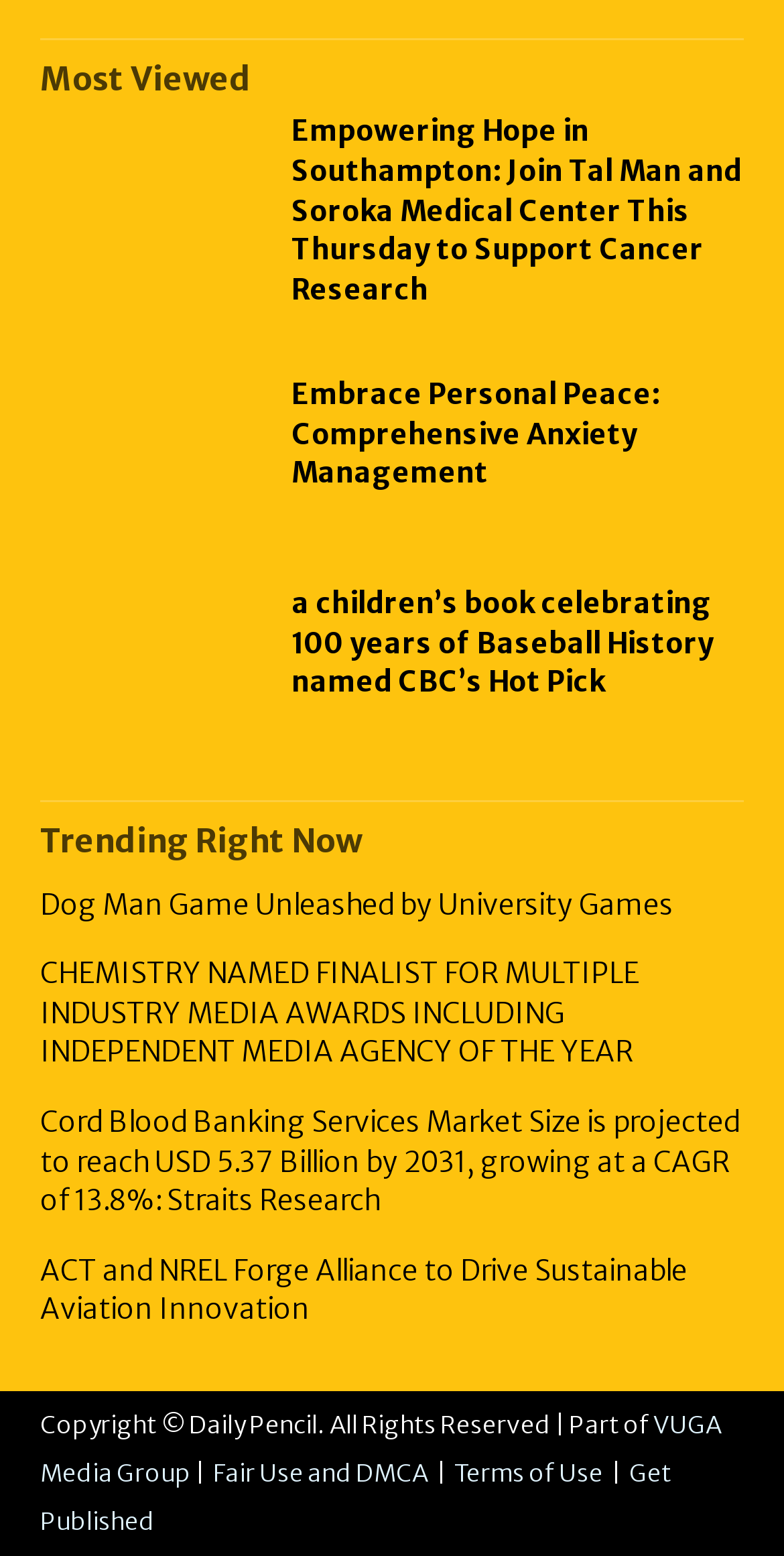Can you show the bounding box coordinates of the region to click on to complete the task described in the instruction: "Learn about Embrace Personal Peace"?

[0.372, 0.242, 0.949, 0.318]